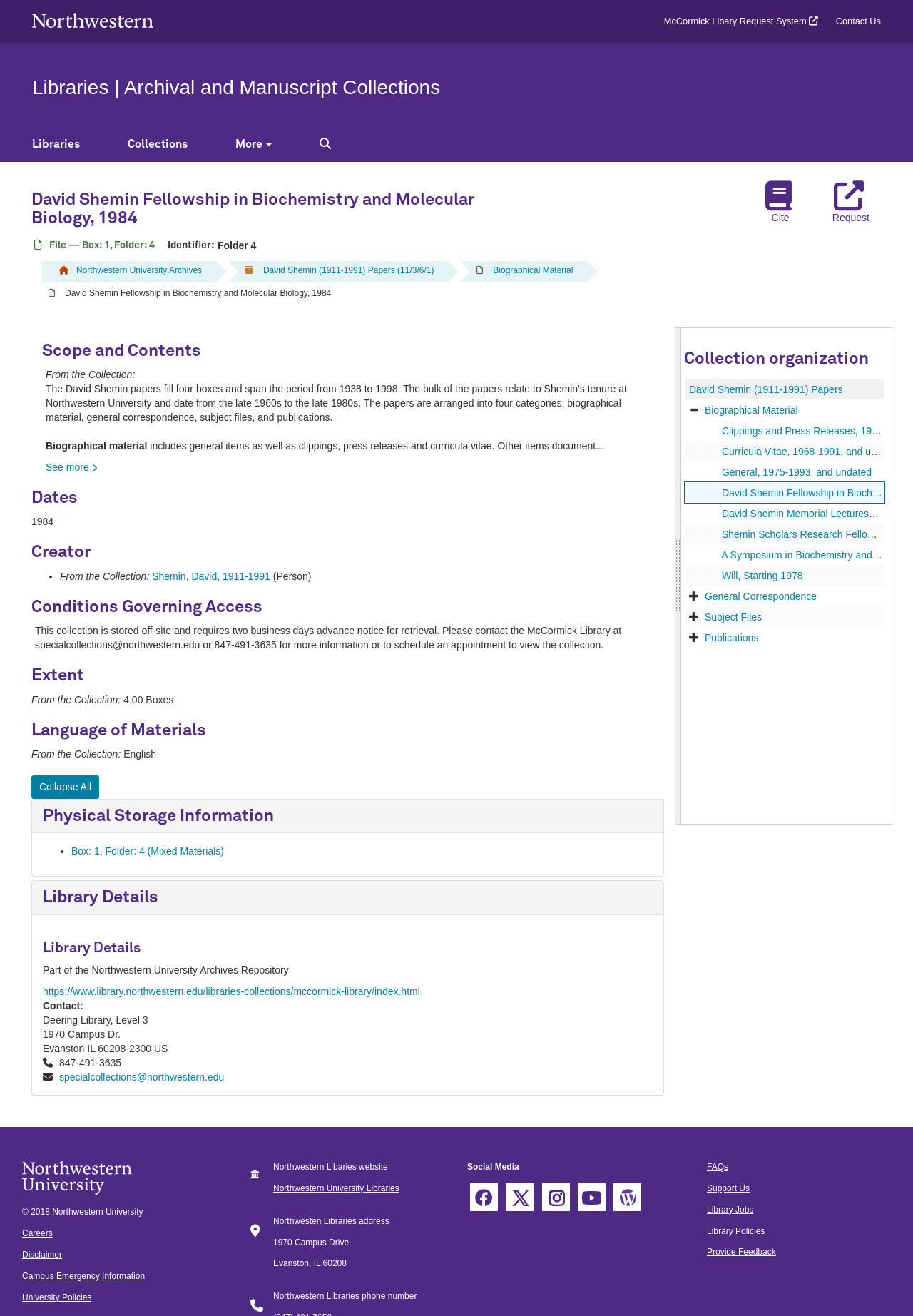Determine the main headline from the webpage and extract its text.

David Shemin Fellowship in Biochemistry and Molecular Biology, 1984